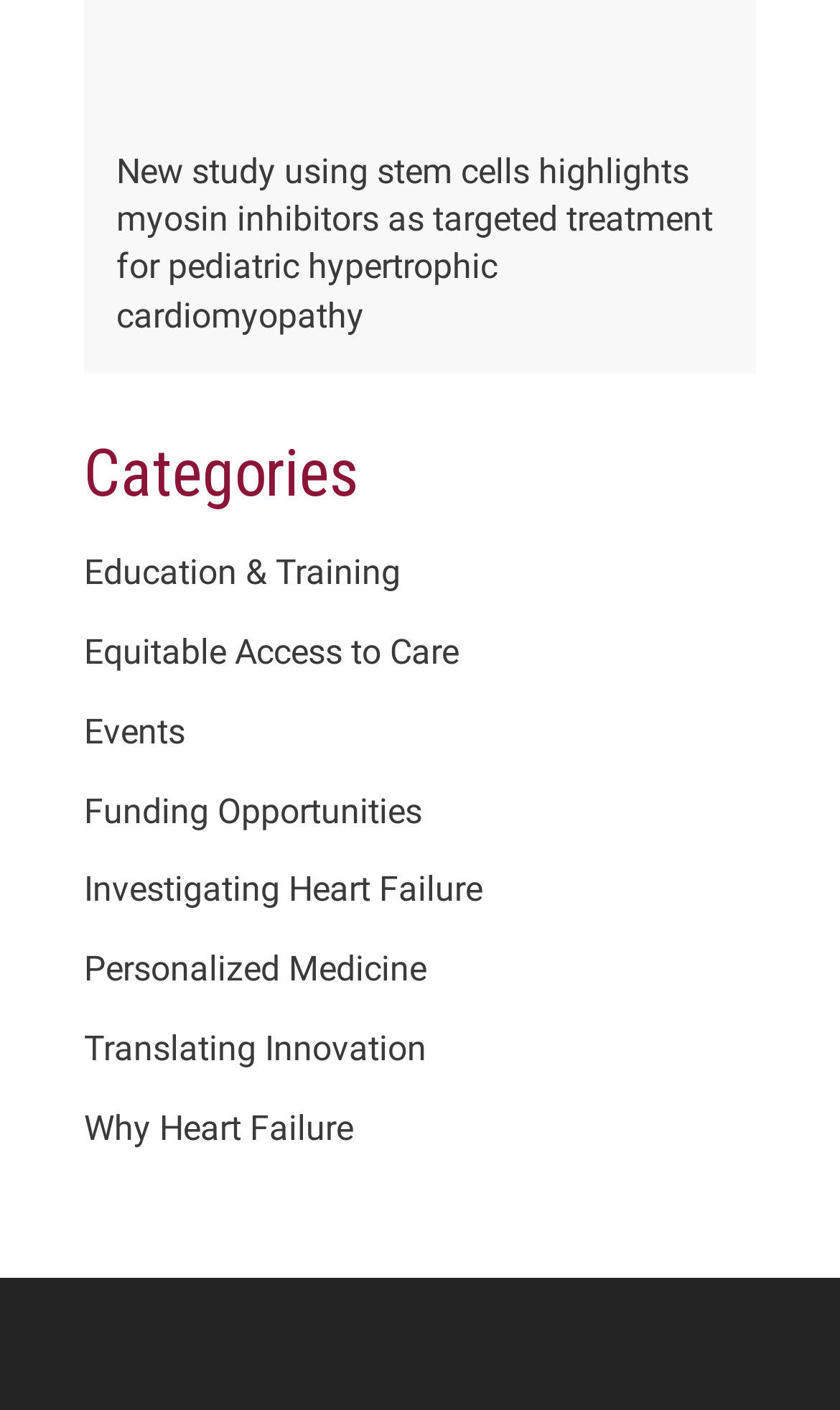Pinpoint the bounding box coordinates for the area that should be clicked to perform the following instruction: "Check out Why Heart Failure".

[0.1, 0.785, 0.421, 0.816]